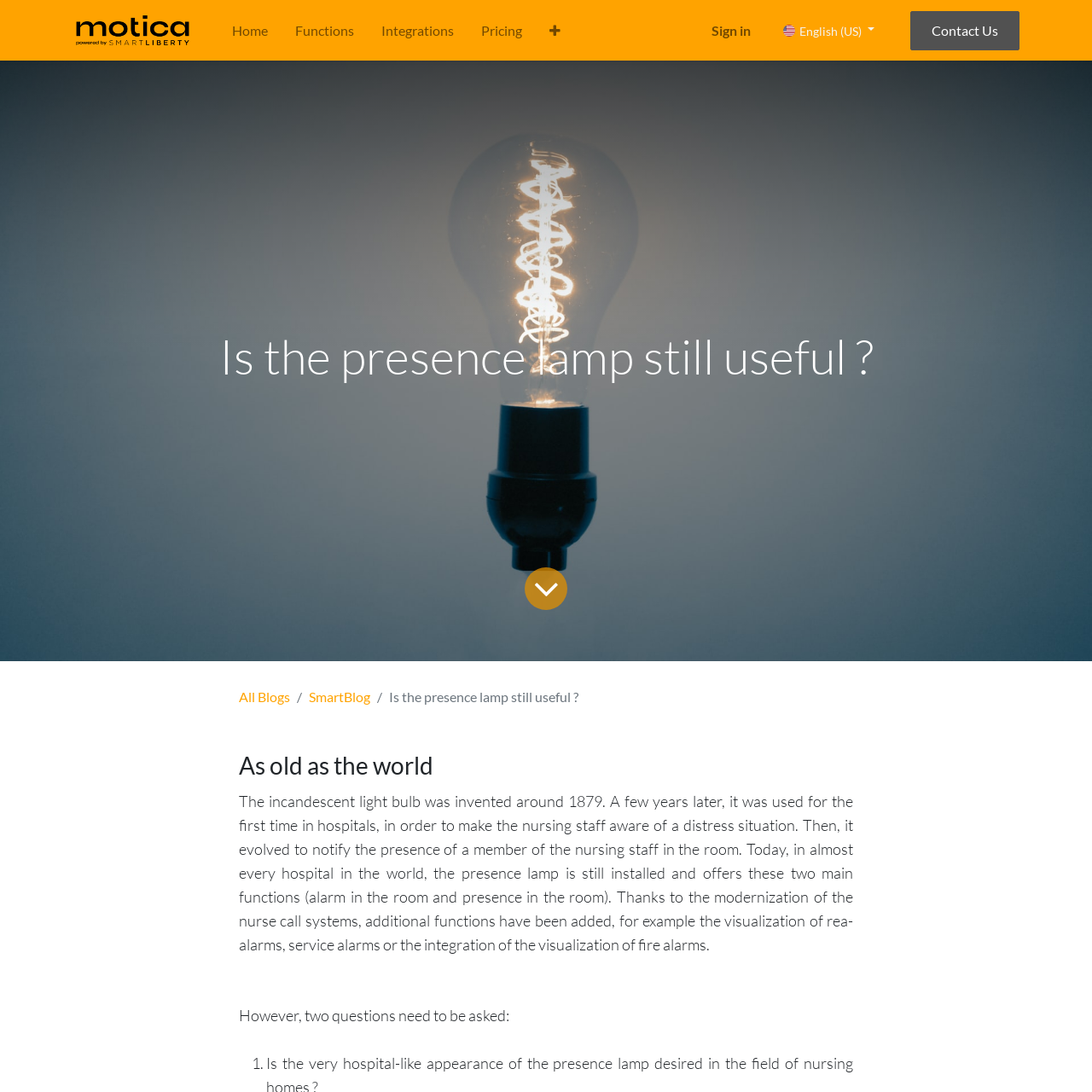Given the description of the UI element: "Sign in", predict the bounding box coordinates in the form of [left, top, right, bottom], with each value being a float between 0 and 1.

[0.639, 0.012, 0.7, 0.043]